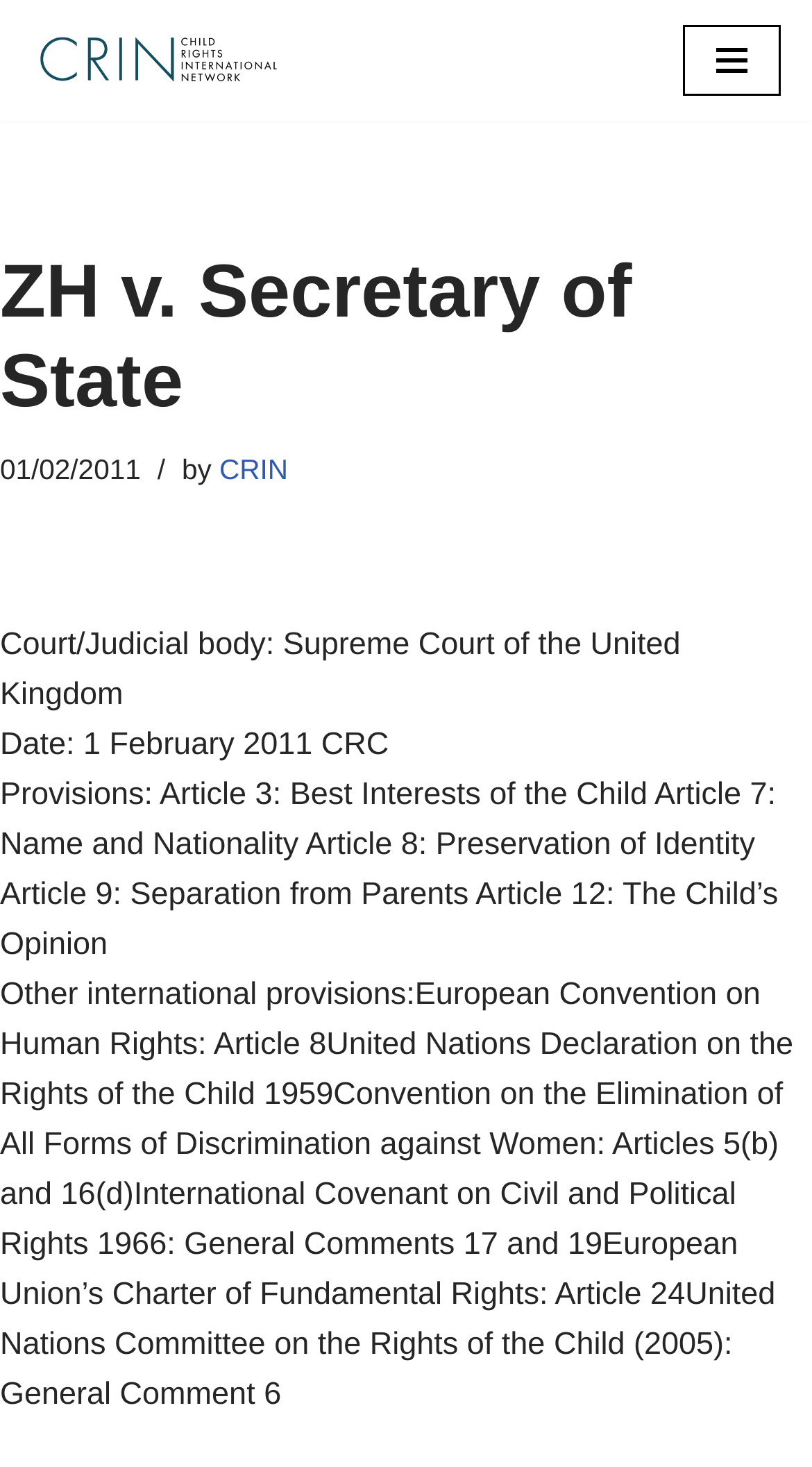Using the details in the image, give a detailed response to the question below:
What is the date of the case?

I found the answer by looking at the text 'Date: 1 February 2011 CRC' which is located at the coordinates [0.0, 0.496, 0.479, 0.52]. This text is a static text element and it clearly states the date of the case.